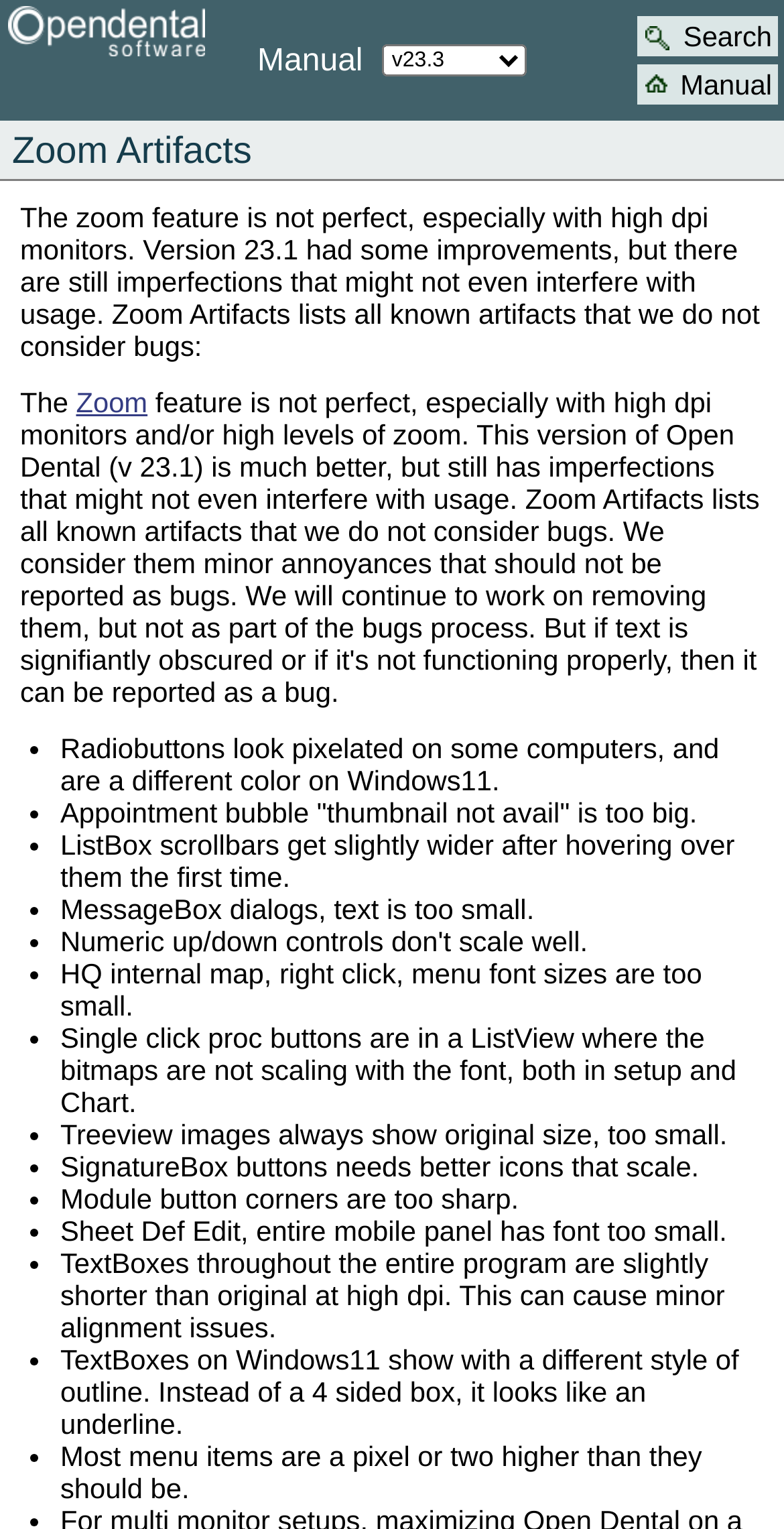Detail the features and information presented on the webpage.

The webpage is about Open Dental Software, specifically focusing on Zoom Artifacts. At the top-left corner, there is a "Home" image button. Next to it, there is a "Manual" static text, followed by a combobox with two small images on the right side. 

Below these elements, there is a title "Zoom Artifacts" and a paragraph explaining that the zoom feature is not perfect, especially with high dpi monitors, and lists all known artifacts that are not considered bugs.

Underneath the paragraph, there is a "Zoom" link, and then a list of bullet points, each describing a specific zoom artifact. The list includes issues such as radiobuttons looking pixelated, appointment bubble thumbnails being too big, listbox scrollbars getting wider after hovering, and many others. Each bullet point has a corresponding list marker ("•") to the left.

The webpage has a total of 23 bullet points, each describing a specific zoom artifact, and they are all listed in a single column, taking up most of the page's content area.